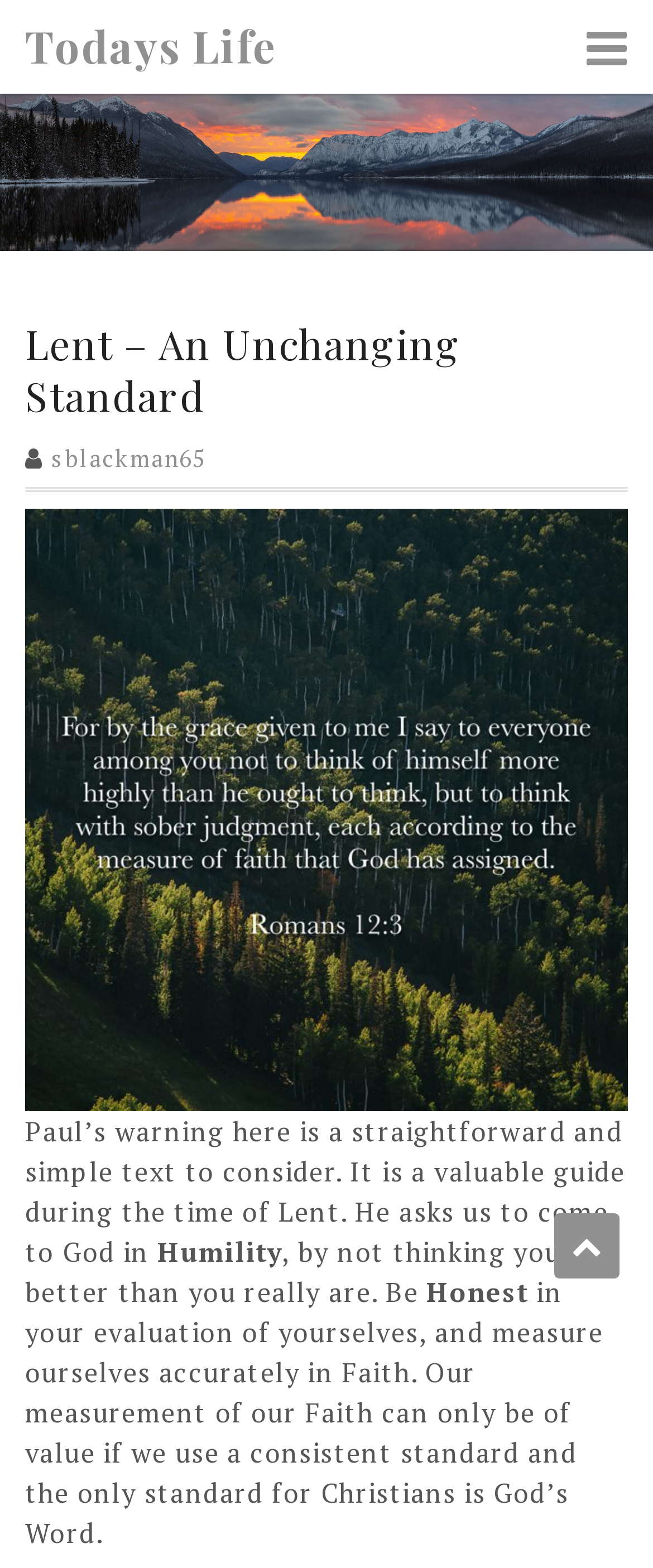Determine the bounding box coordinates of the UI element described below. Use the format (top-left x, top-left y, bottom-right x, bottom-right y) with floating point numbers between 0 and 1: sblackman65

[0.079, 0.282, 0.314, 0.302]